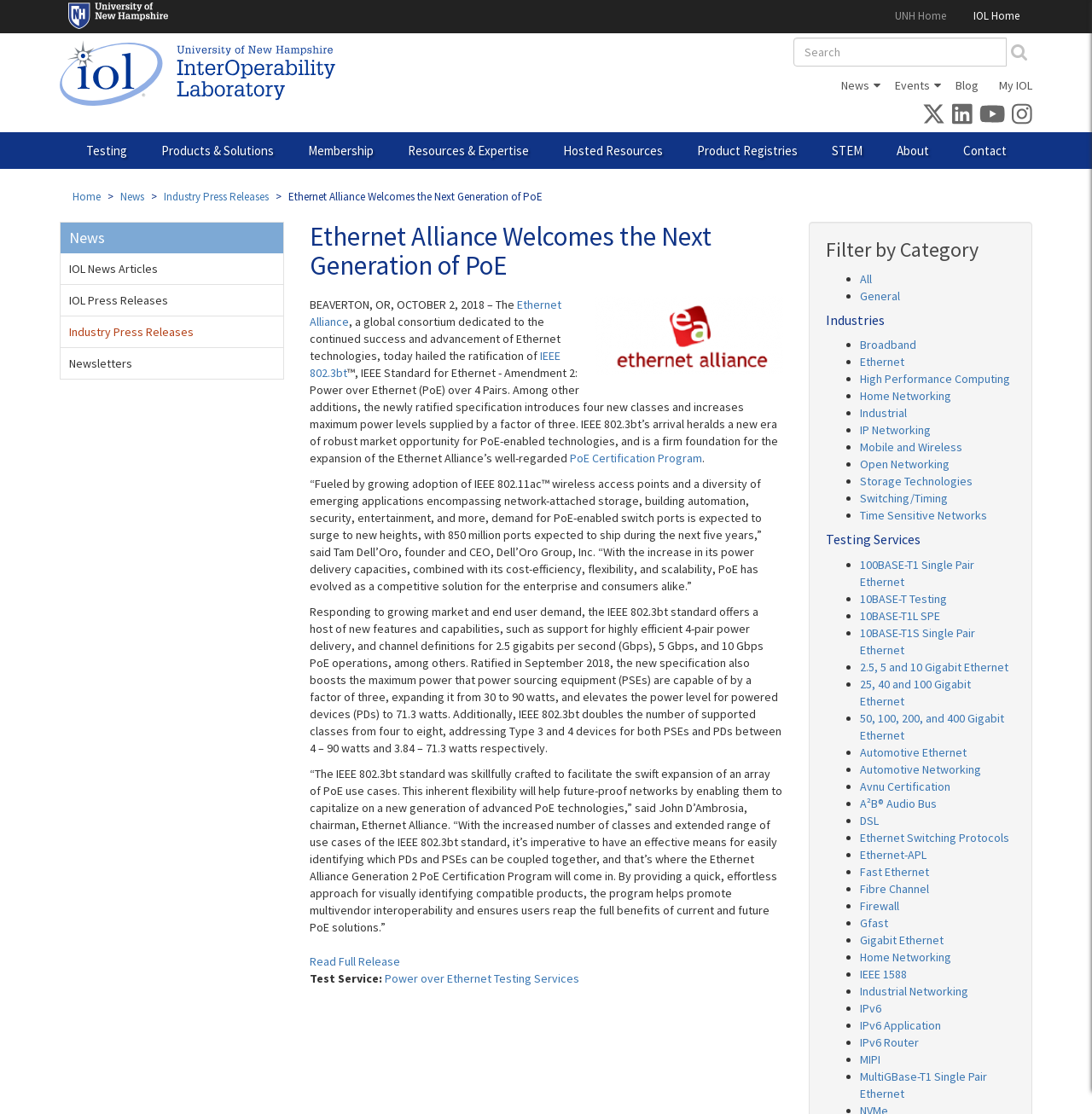What is the name of the consortium?
Carefully analyze the image and provide a thorough answer to the question.

The name of the consortium can be found in the article section, where it is mentioned as 'Ethernet Alliance, a global consortium dedicated to the continued success and advancement of Ethernet technologies'.